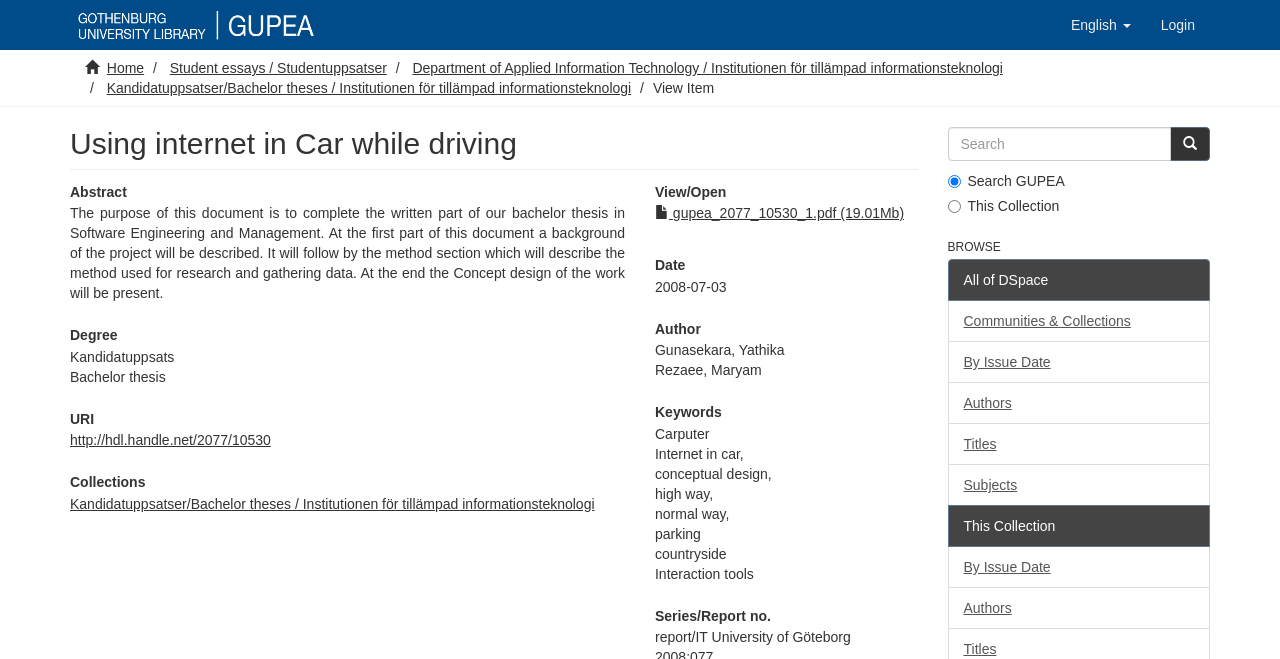What is the URI of the thesis?
Using the visual information from the image, give a one-word or short-phrase answer.

http://hdl.handle.net/2077/10530